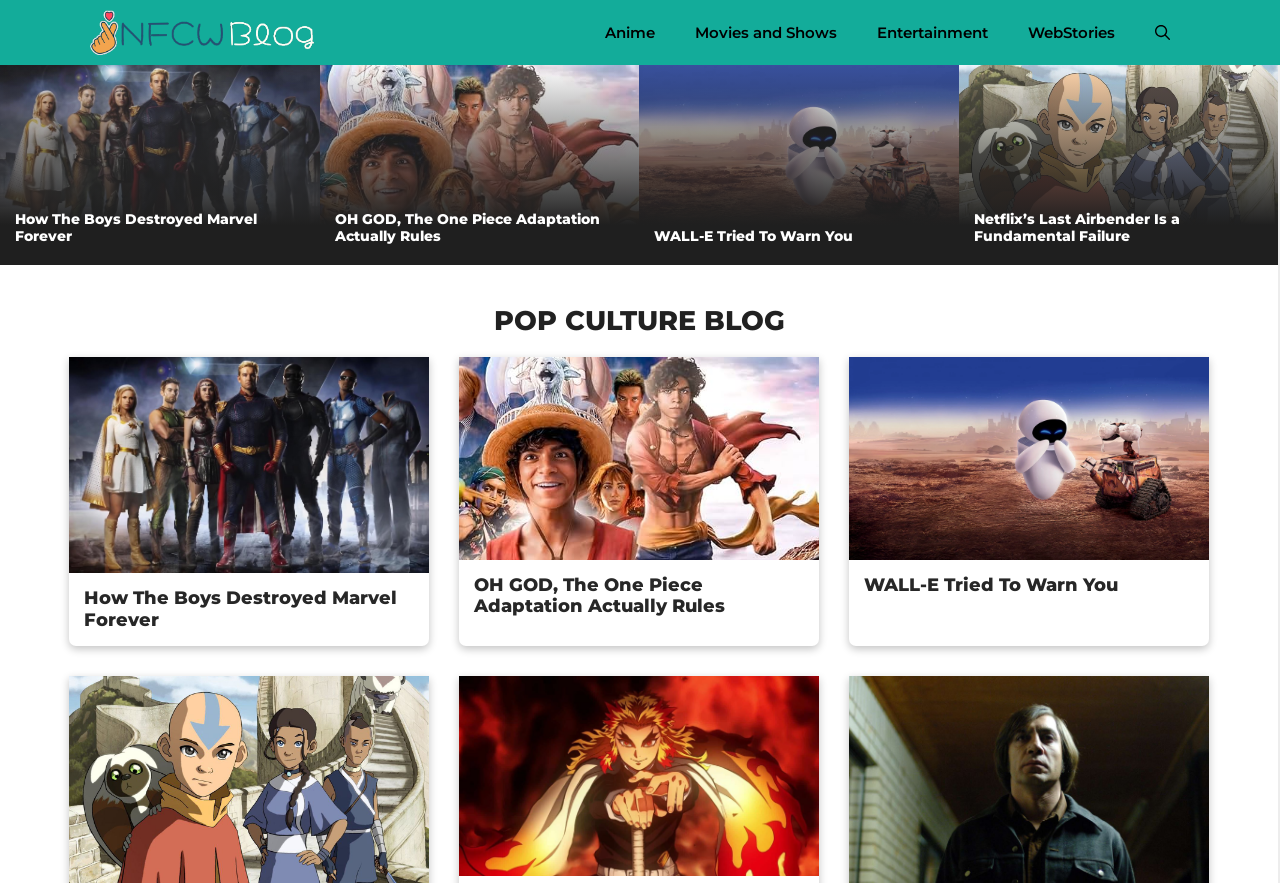What is the last article about?
Based on the image, answer the question with as much detail as possible.

The last article on the page has a heading that says 'WALL-E Tried To Warn You', which suggests that the article is about WALL-E.